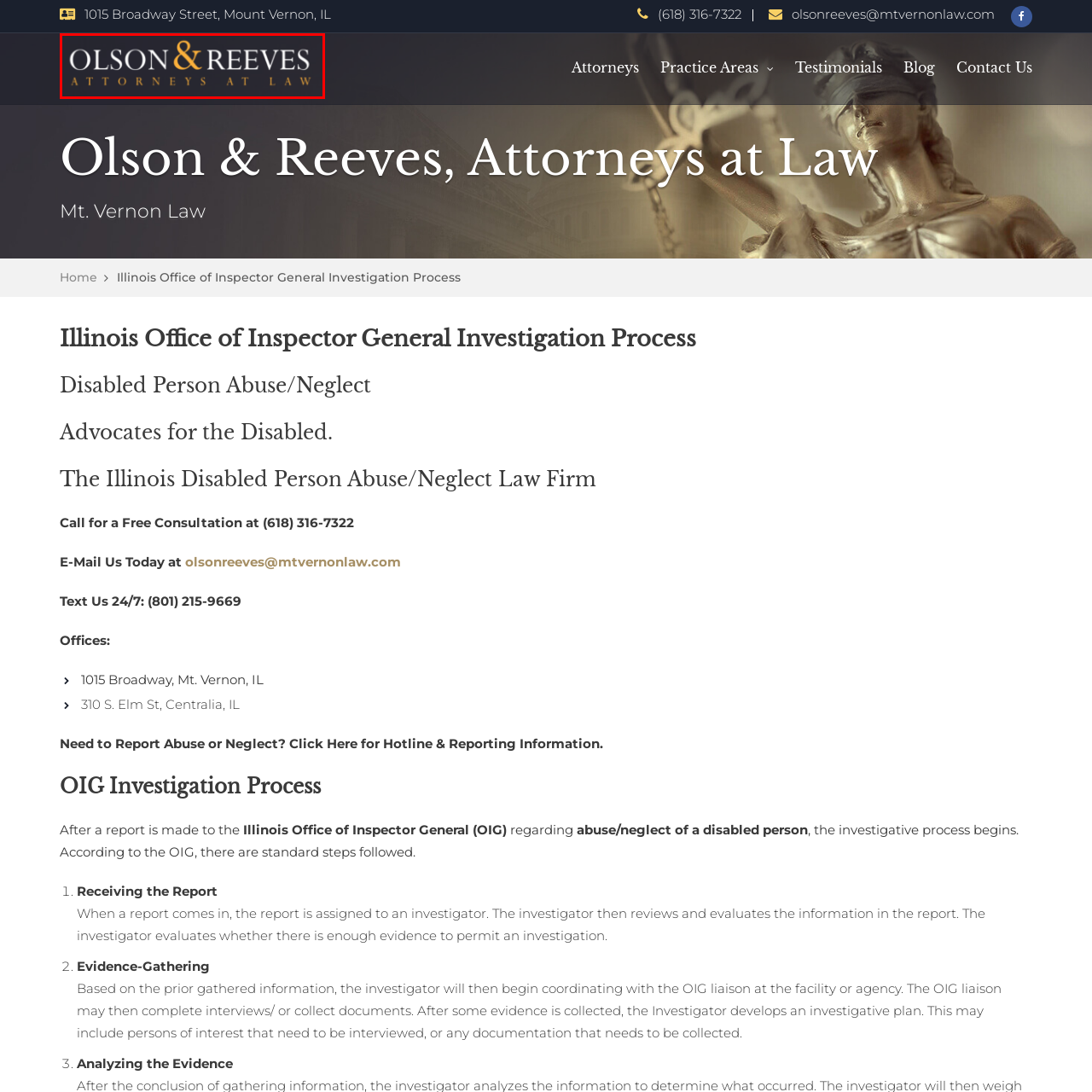Pay attention to the section of the image delineated by the white outline and provide a detailed response to the subsequent question, based on your observations: 
What symbol is used to punctuate 'OLSON & REEVES'?

The ampersand (&) is used to punctuate 'OLSON & REEVES', symbolizing partnership and collaboration between the two attorneys.